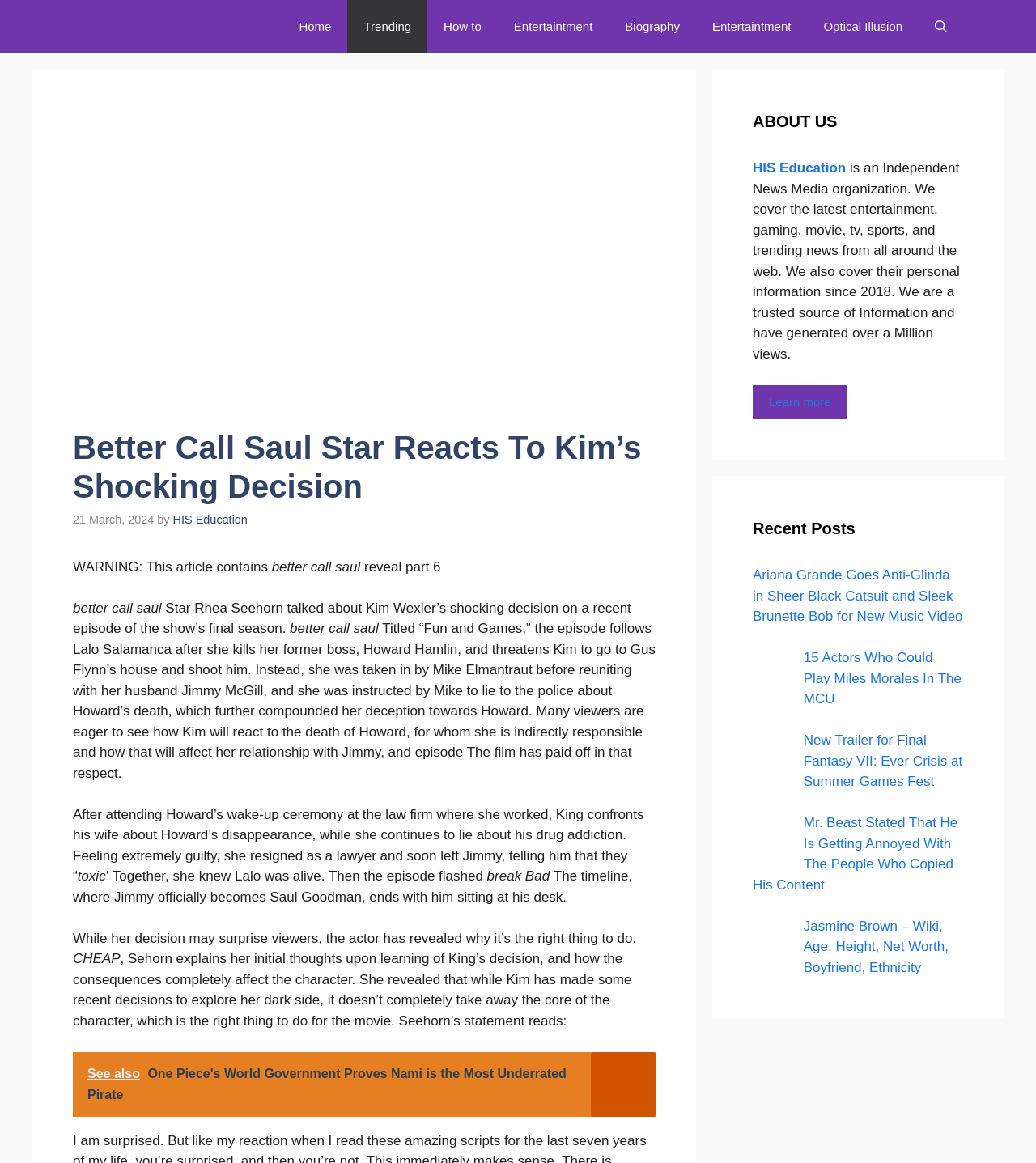What is the topic of the main article?
Using the image as a reference, answer with just one word or a short phrase.

Better Call Saul